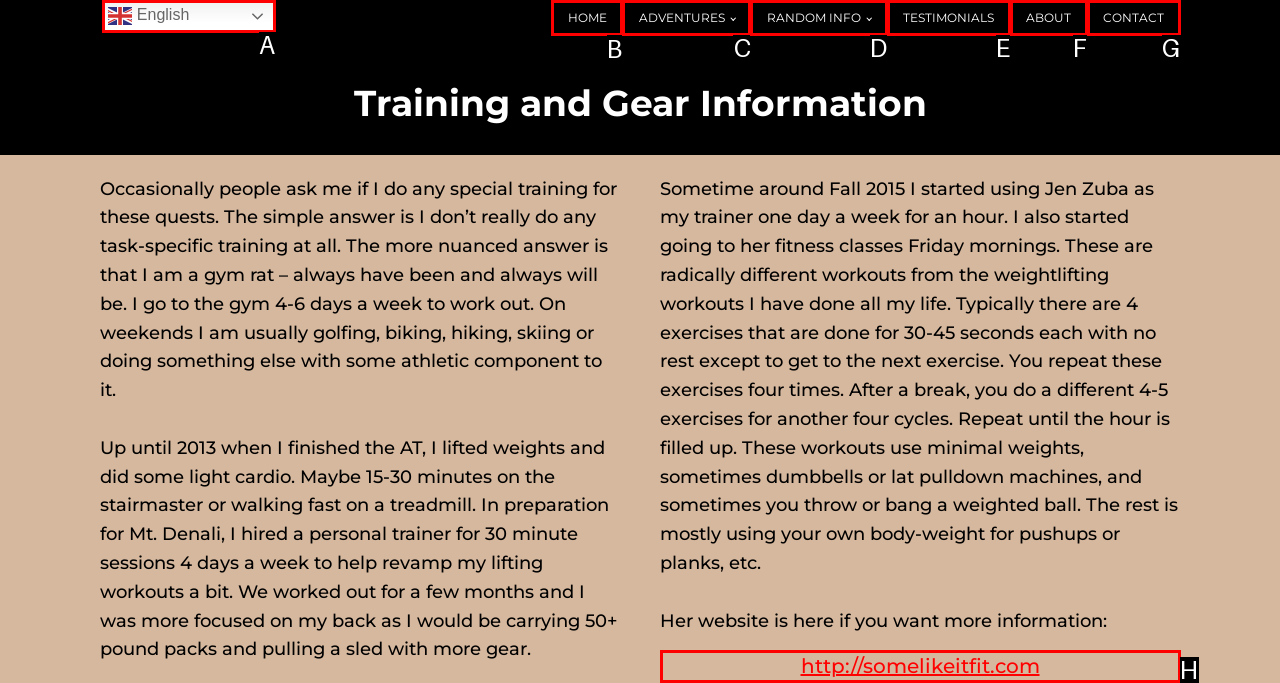Tell me the letter of the correct UI element to click for this instruction: Click HOME. Answer with the letter only.

B